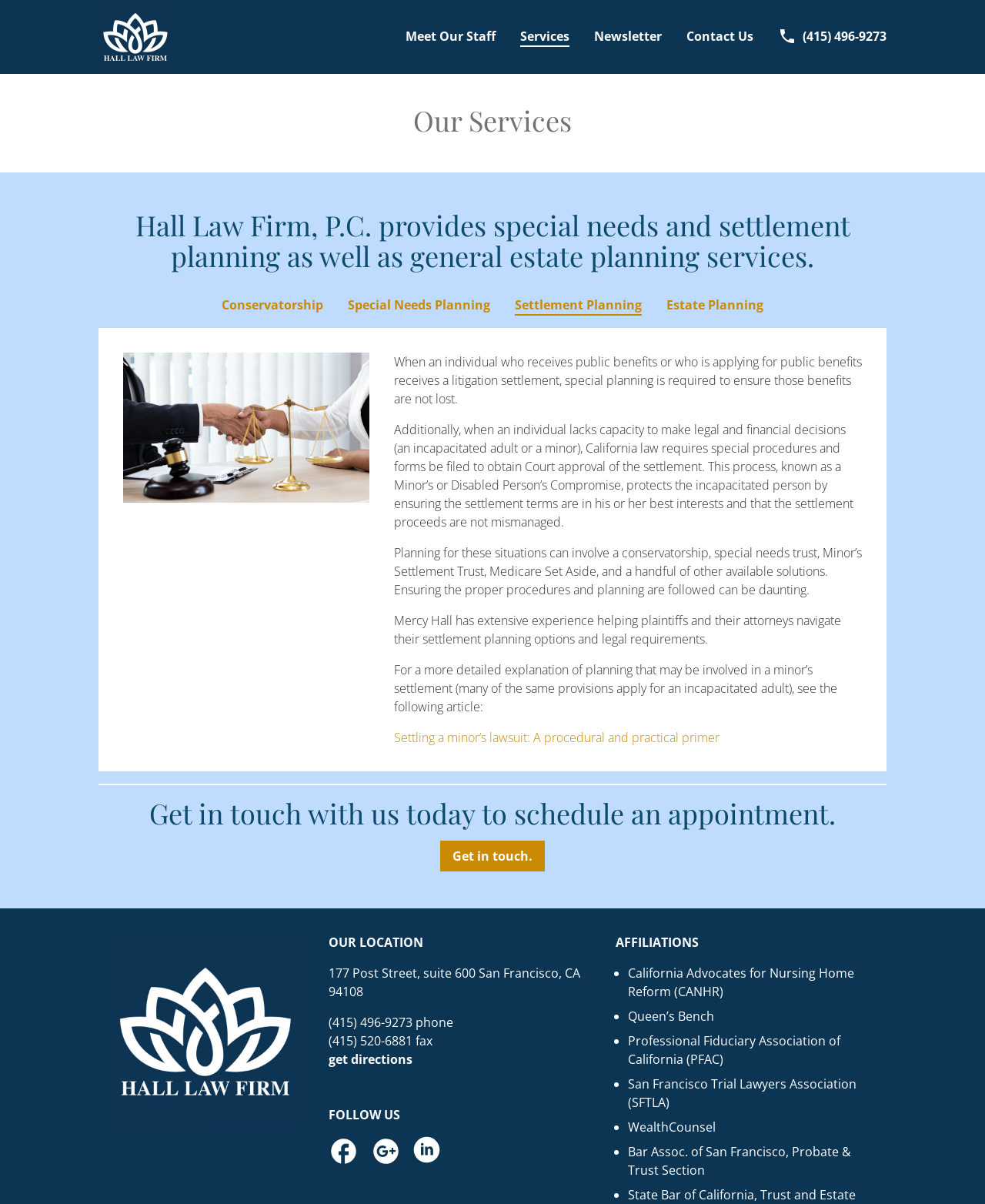Provide a thorough description of the webpage's content and layout.

The webpage is about Hall Law Firm, P.C., a law firm that provides special needs and settlement planning, as well as general estate planning services. At the top of the page, there is a navigation menu with links to "Meet Our Staff", "Services", "Newsletter", "Contact Us", and a phone number. 

Below the navigation menu, there is a main section that contains a heading "Our Services" and a subheading that describes the services provided by the law firm. There are four links to specific services: "Conservatorship", "Special Needs Planning", "Settlement Planning", and "Estate Planning". 

To the left of these links, there is an image of lawyers or counselors congratulating clients on the end of a case. Below the image, there are three paragraphs of text that explain the importance of special planning when an individual receives a litigation settlement, and how the law firm can help with this process.

Further down the page, there is a call-to-action heading "Get in touch with us today to schedule an appointment" with a link to "Get in touch". Below this, there is a section with the law firm's location, phone number, fax number, and a link to get directions to the office.

Next, there is a "FOLLOW US" section with links to the law firm's social media pages, including Facebook, Google Plus, and LinkedIn. Each link has a corresponding image.

Finally, there is an "AFFILIATIONS" section that lists the law firm's affiliations with various organizations, including California Advocates for Nursing Home Reform, Queen's Bench, Professional Fiduciary Association of California, San Francisco Trial Lawyers Association, WealthCounsel, and Bar Assoc. of San Francisco, Probate & Trust Section.